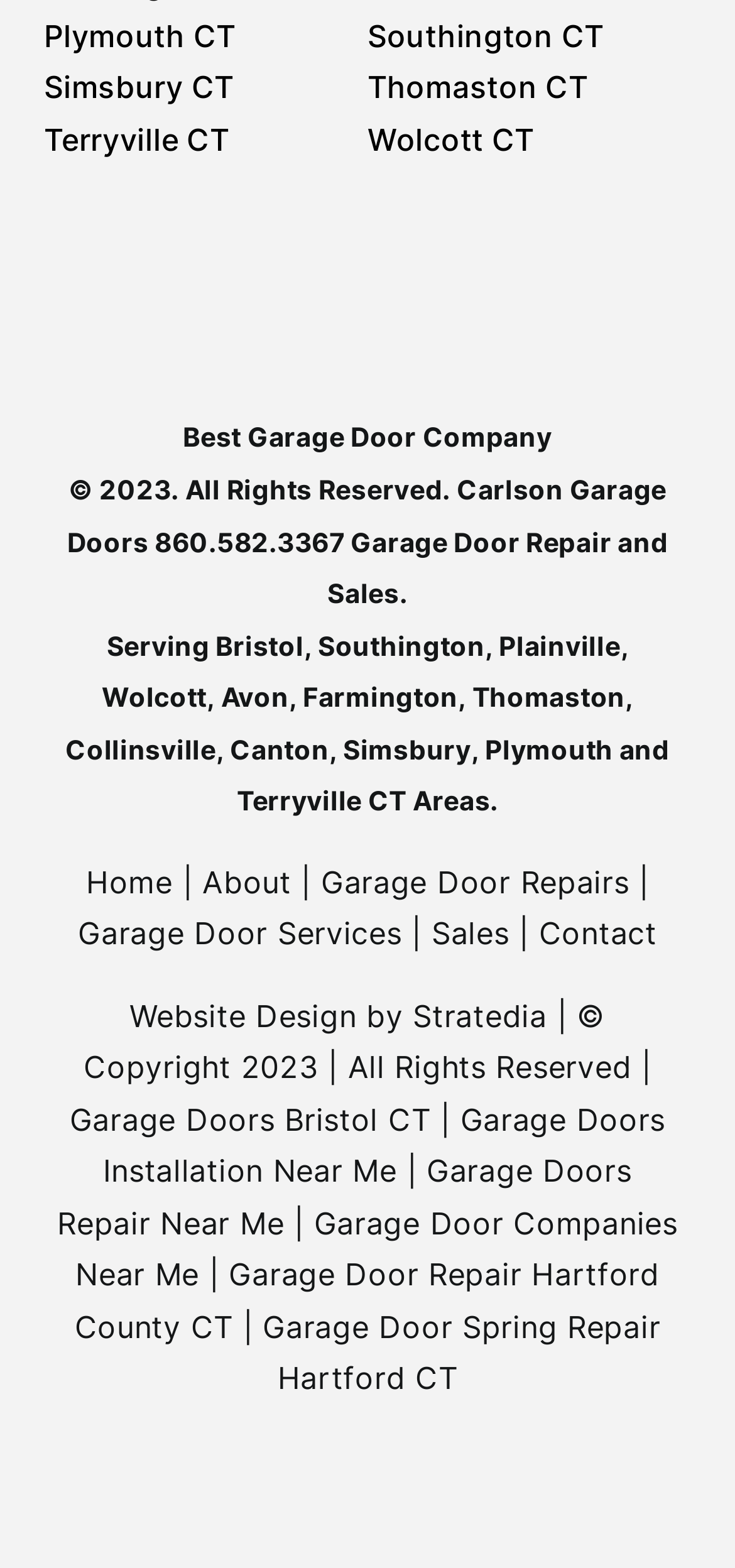Please provide the bounding box coordinates for the element that needs to be clicked to perform the instruction: "Learn more about Garage Door Repairs". The coordinates must consist of four float numbers between 0 and 1, formatted as [left, top, right, bottom].

[0.437, 0.55, 0.856, 0.574]